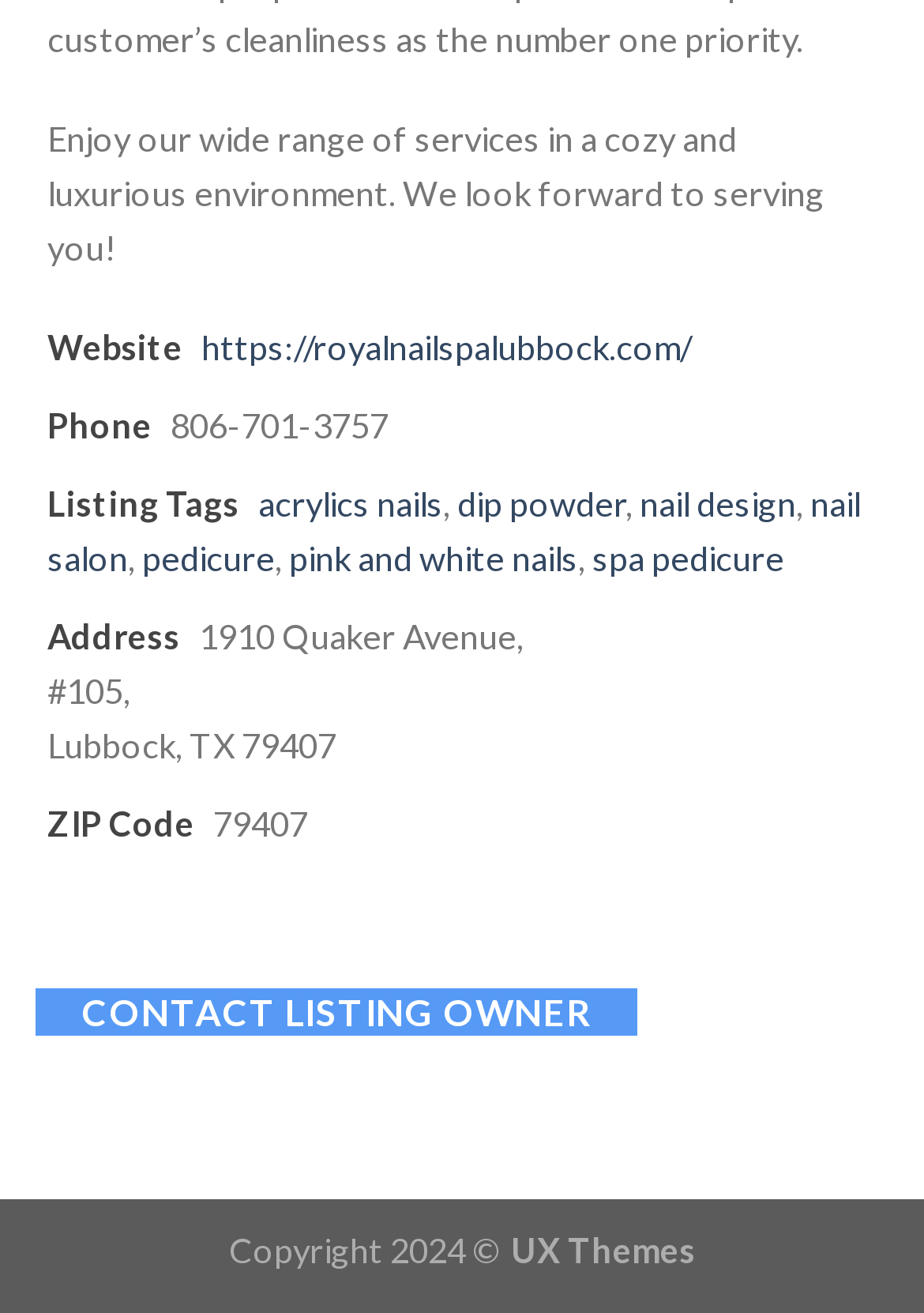Locate the bounding box coordinates of the area you need to click to fulfill this instruction: 'visit the website'. The coordinates must be in the form of four float numbers ranging from 0 to 1: [left, top, right, bottom].

[0.218, 0.248, 0.749, 0.279]